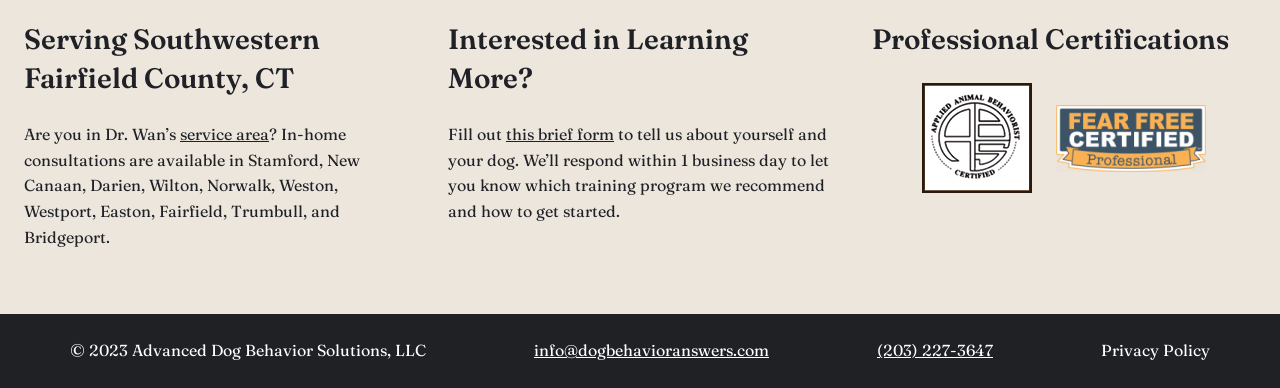Based on the provided description, "info@dogbehavioranswers.com", find the bounding box of the corresponding UI element in the screenshot.

[0.417, 0.877, 0.601, 0.929]